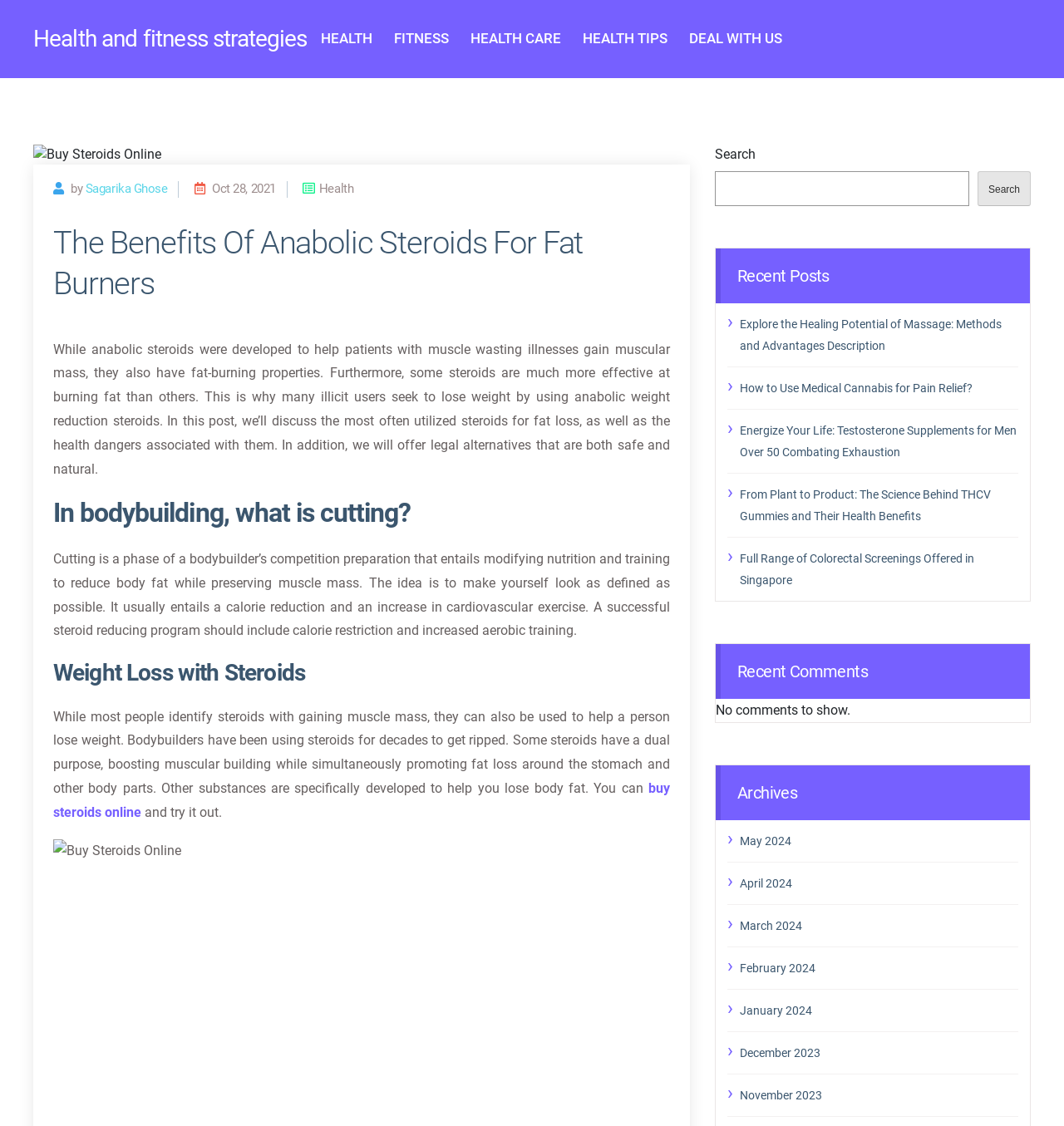Generate the text of the webpage's primary heading.

The Benefits Of Anabolic Steroids For Fat Burners